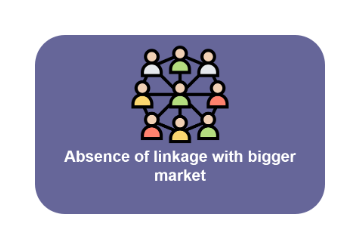Offer a detailed explanation of the image.

The image illustrates a key challenge faced by small-scale fish farmers: the "Absence of linkage with bigger market." It features a graphic representation of interconnected individuals, symbolizing the community aspect of fishing enterprises. This highlights the crucial need for improved connections between local fish vendors and larger markets, which can significantly impact livelihoods in the fisheries sector. The background is a calming shade of purple, enhancing the importance of the message while drawing attention to the underlying issue that affects the profitability and sustainability of fishery-related activities. Addressing this bottleneck is essential for empowering socially excluded communities and enhancing their participation in viable business opportunities.